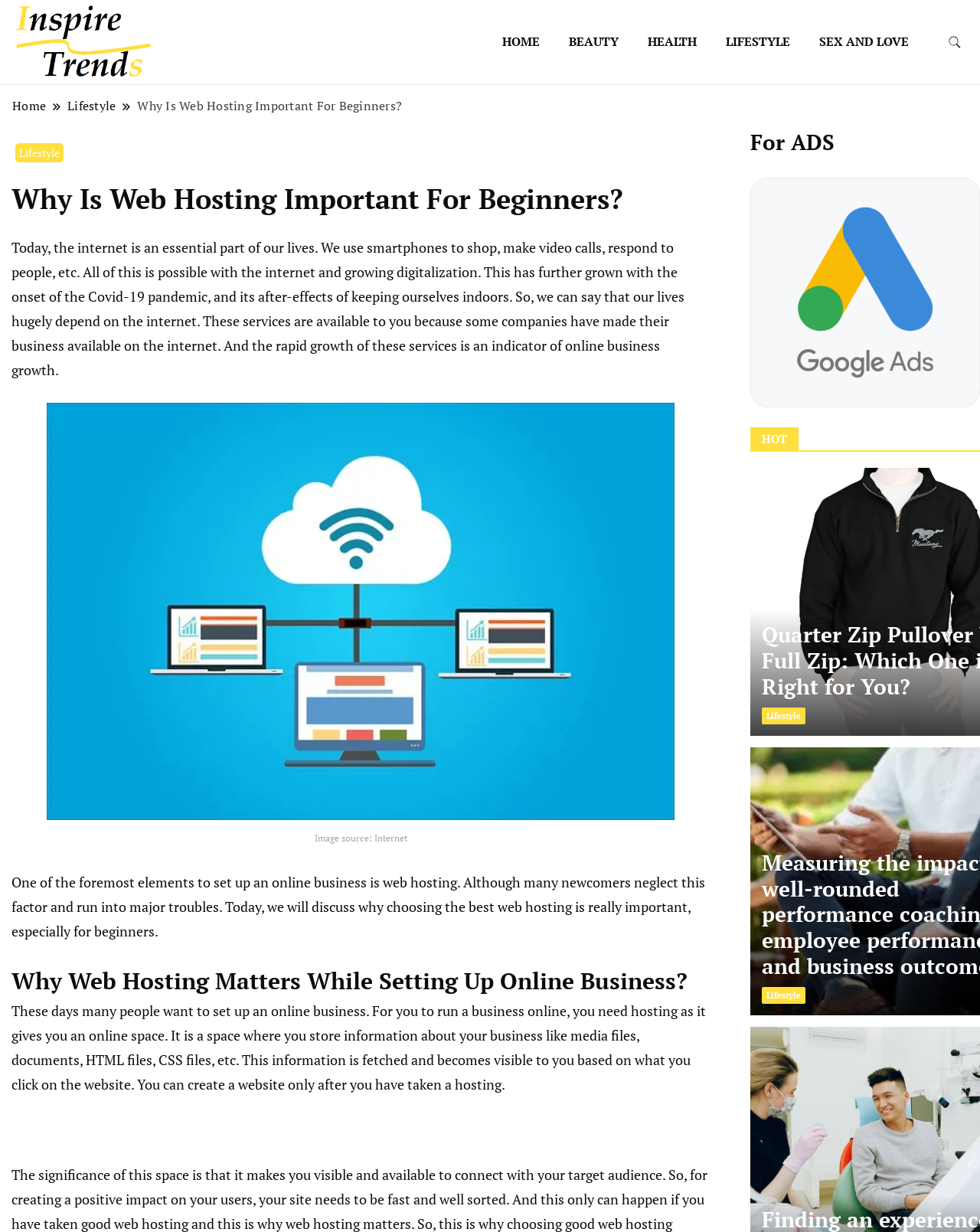Determine the bounding box coordinates of the clickable area required to perform the following instruction: "search for something". The coordinates should be represented as four float numbers between 0 and 1: [left, top, right, bottom].

[0.96, 0.023, 0.988, 0.045]